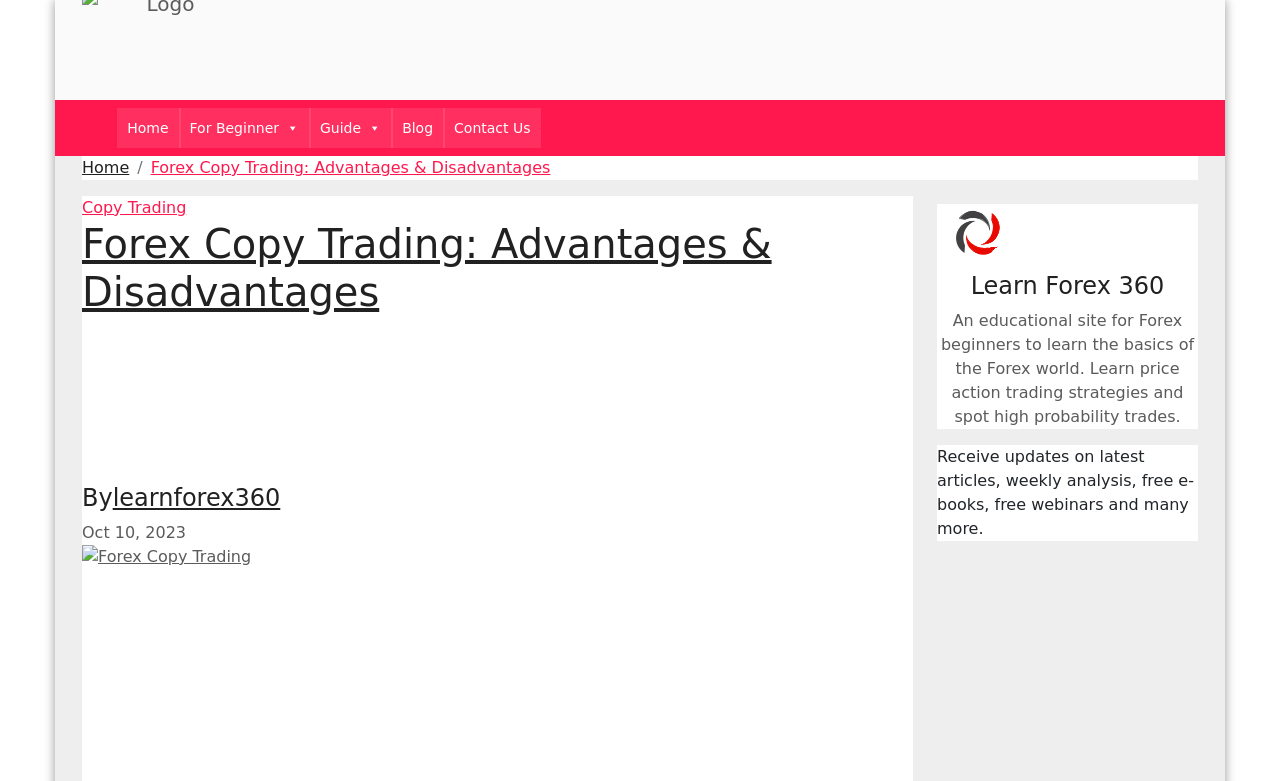What is the date of the latest update?
Kindly offer a detailed explanation using the data available in the image.

I determined the date of the latest update by looking at the static text element with the text 'Oct 10, 2023', which suggests that it is the date of the latest update.